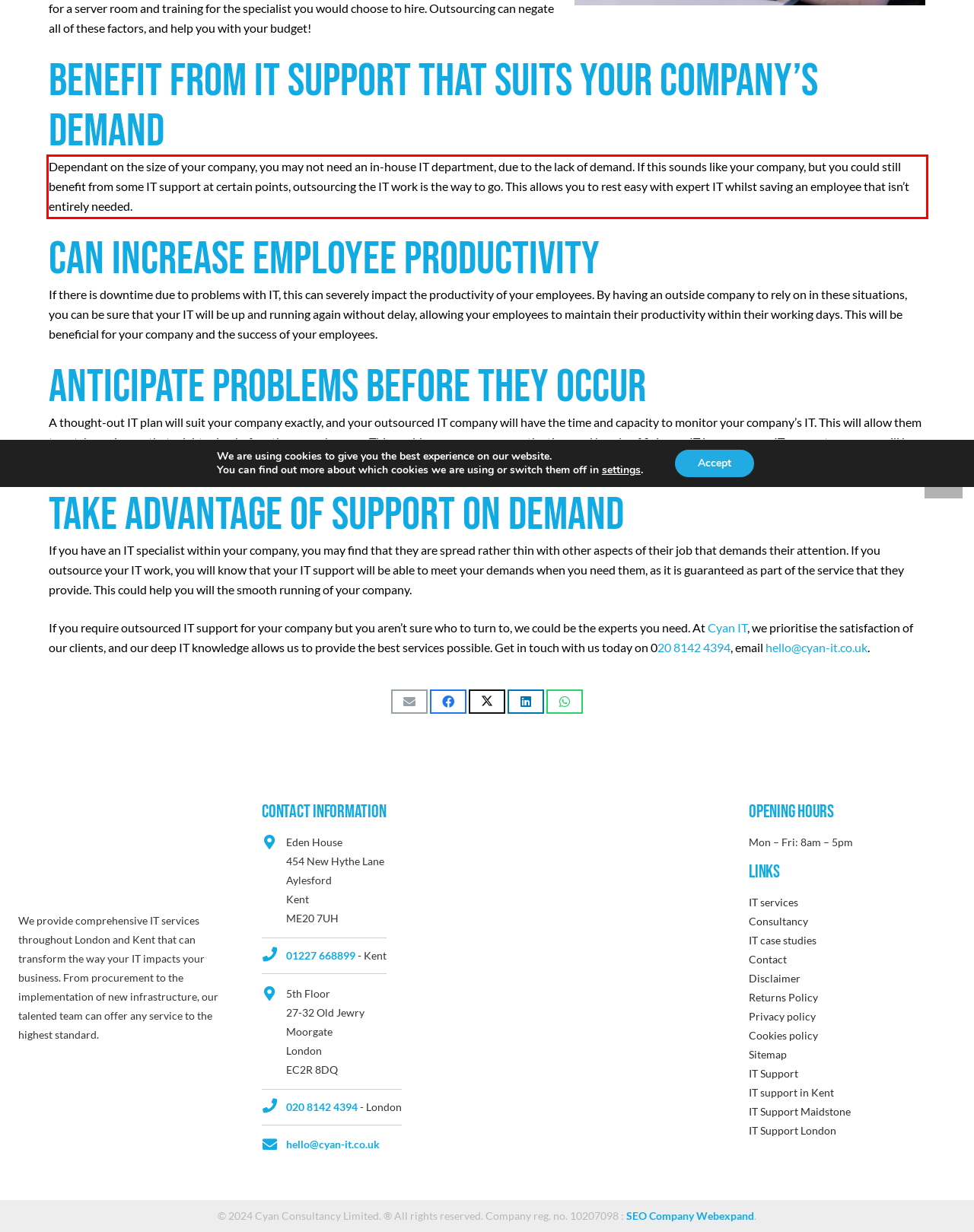Please examine the screenshot of the webpage and read the text present within the red rectangle bounding box.

Dependant on the size of your company, you may not need an in-house IT department, due to the lack of demand. If this sounds like your company, but you could still benefit from some IT support at certain points, outsourcing the IT work is the way to go. This allows you to rest easy with expert IT whilst saving an employee that isn’t entirely needed.